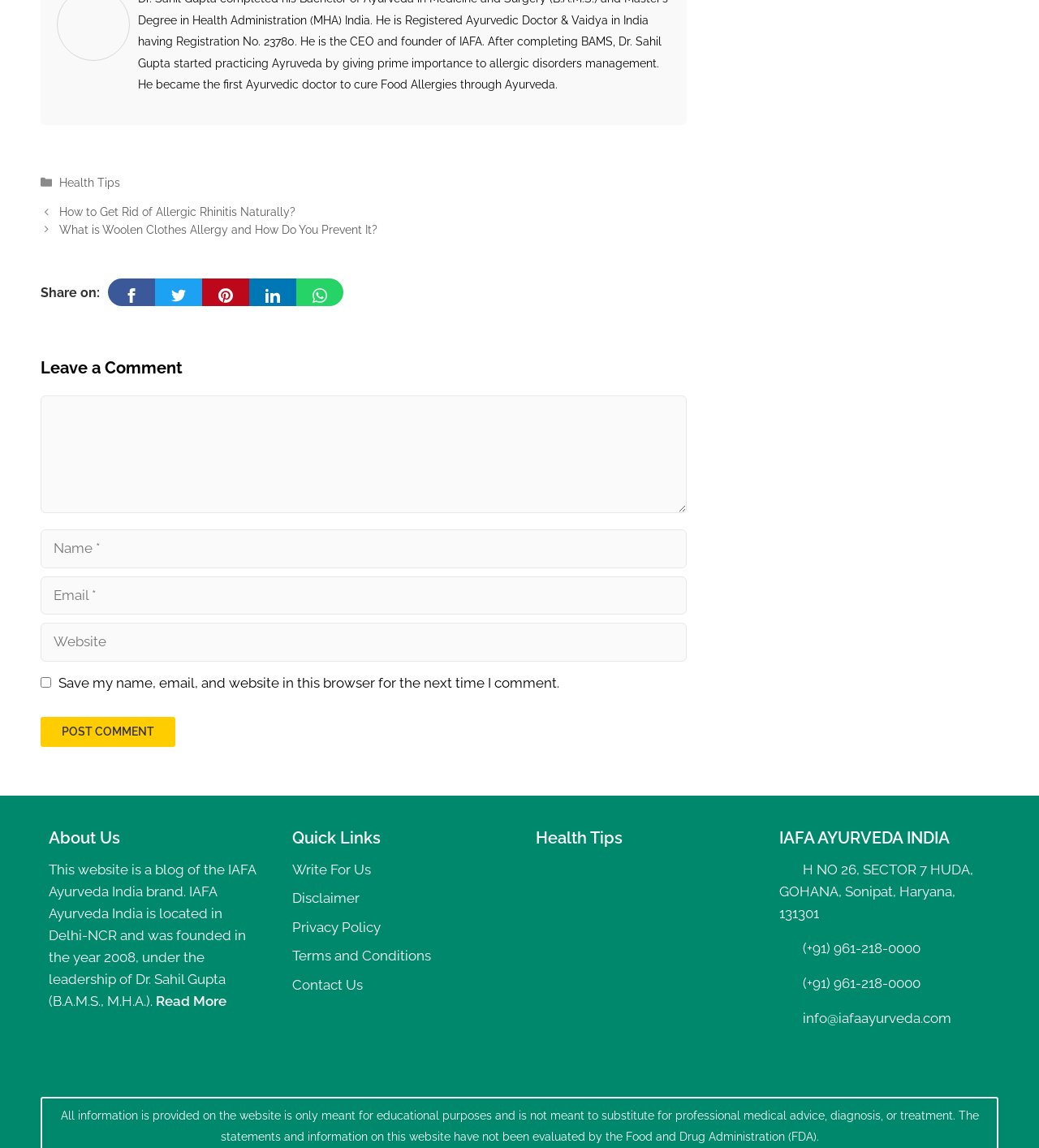Find the bounding box coordinates for the area you need to click to carry out the instruction: "Click on the 'Contact Us' link". The coordinates should be four float numbers between 0 and 1, indicated as [left, top, right, bottom].

[0.281, 0.85, 0.349, 0.865]